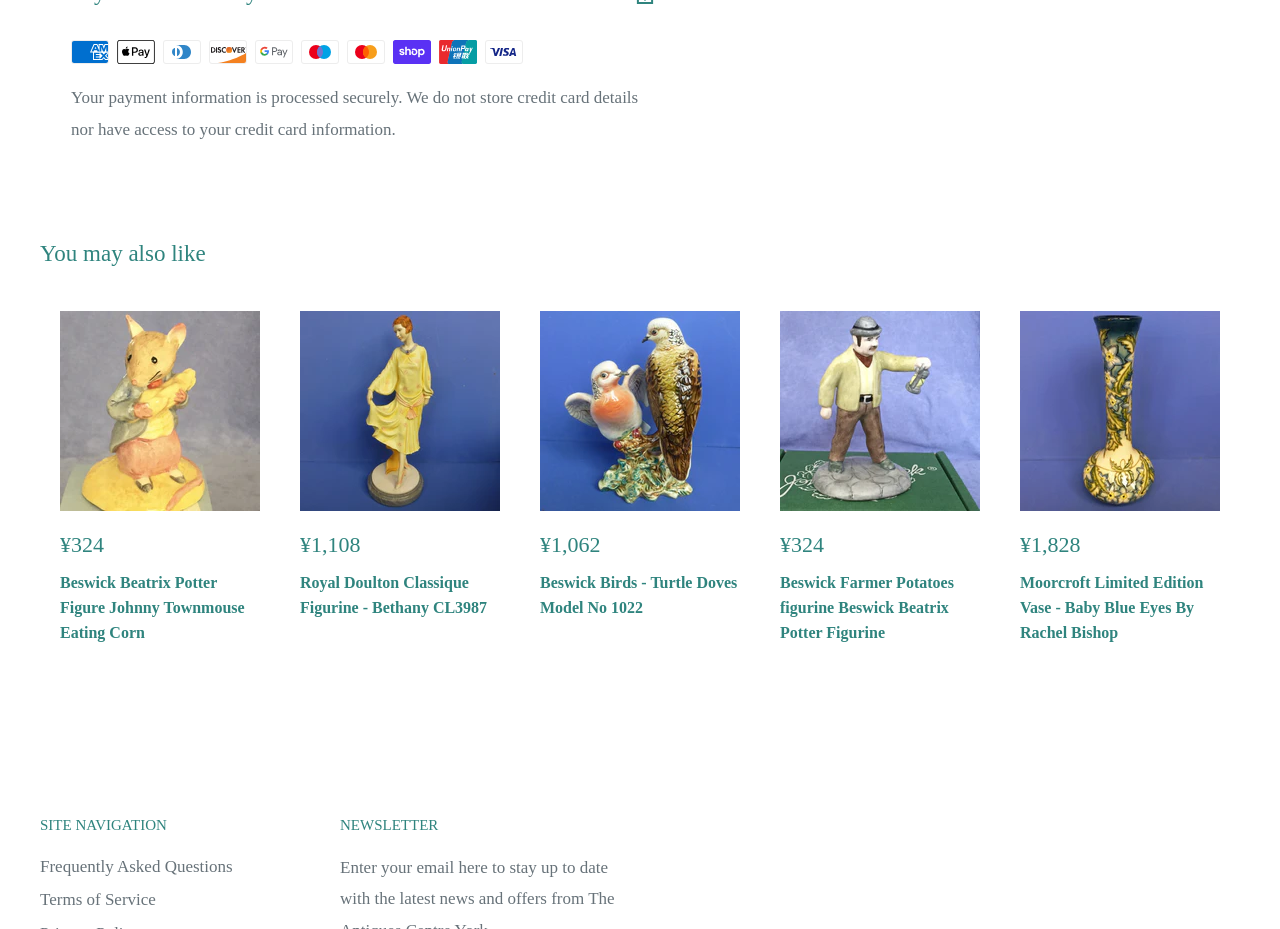What is the category of the products displayed?
Look at the image and respond to the question as thoroughly as possible.

I analyzed the product names and descriptions on the webpage and found that they are all related to figurines and vases, such as Beswick Beatrix Potter Figure, Royal Doulton Classique Figurine, and Moorcroft Limited Edition Vase.